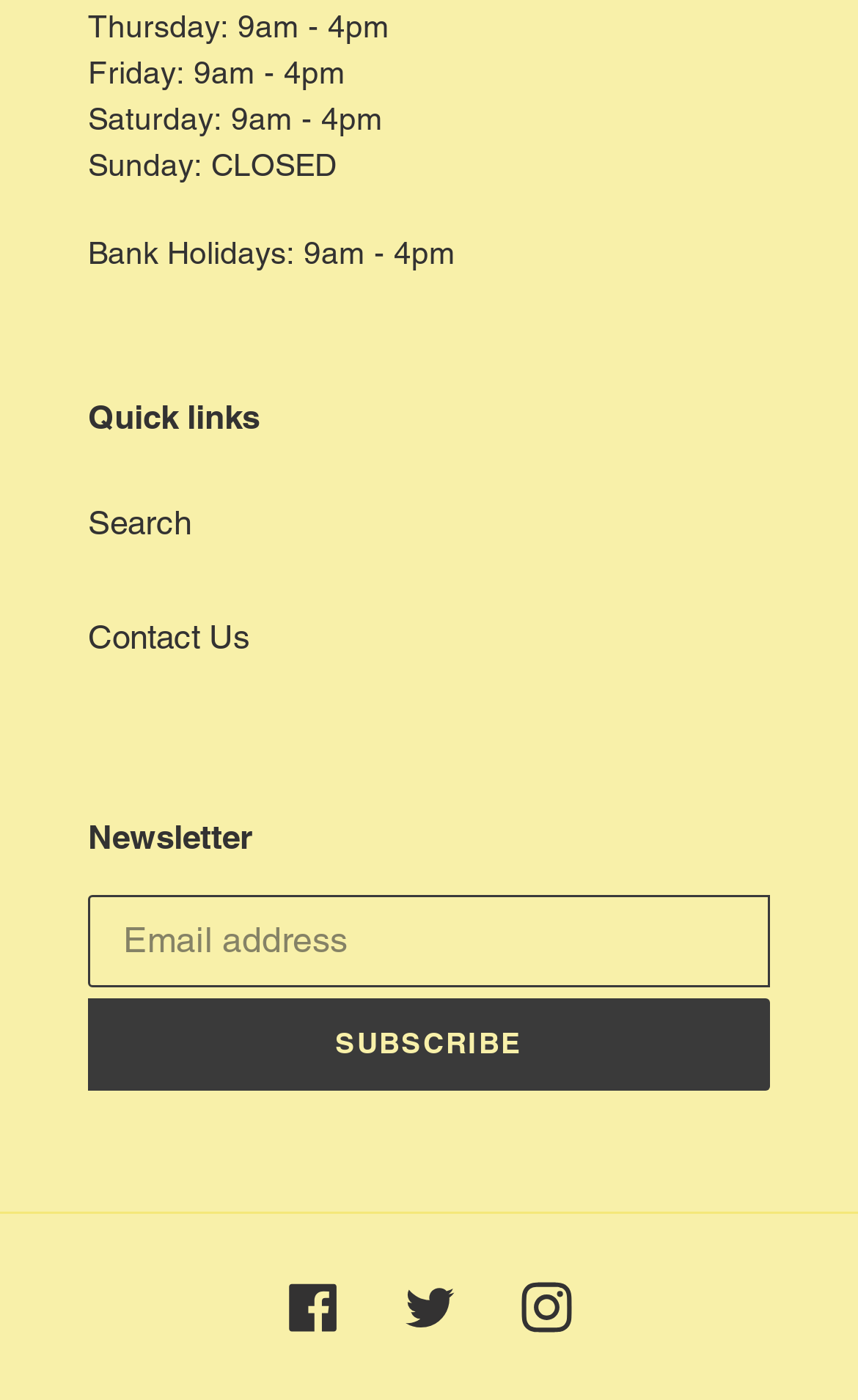What is the purpose of the textbox?
Please look at the screenshot and answer in one word or a short phrase.

Email address